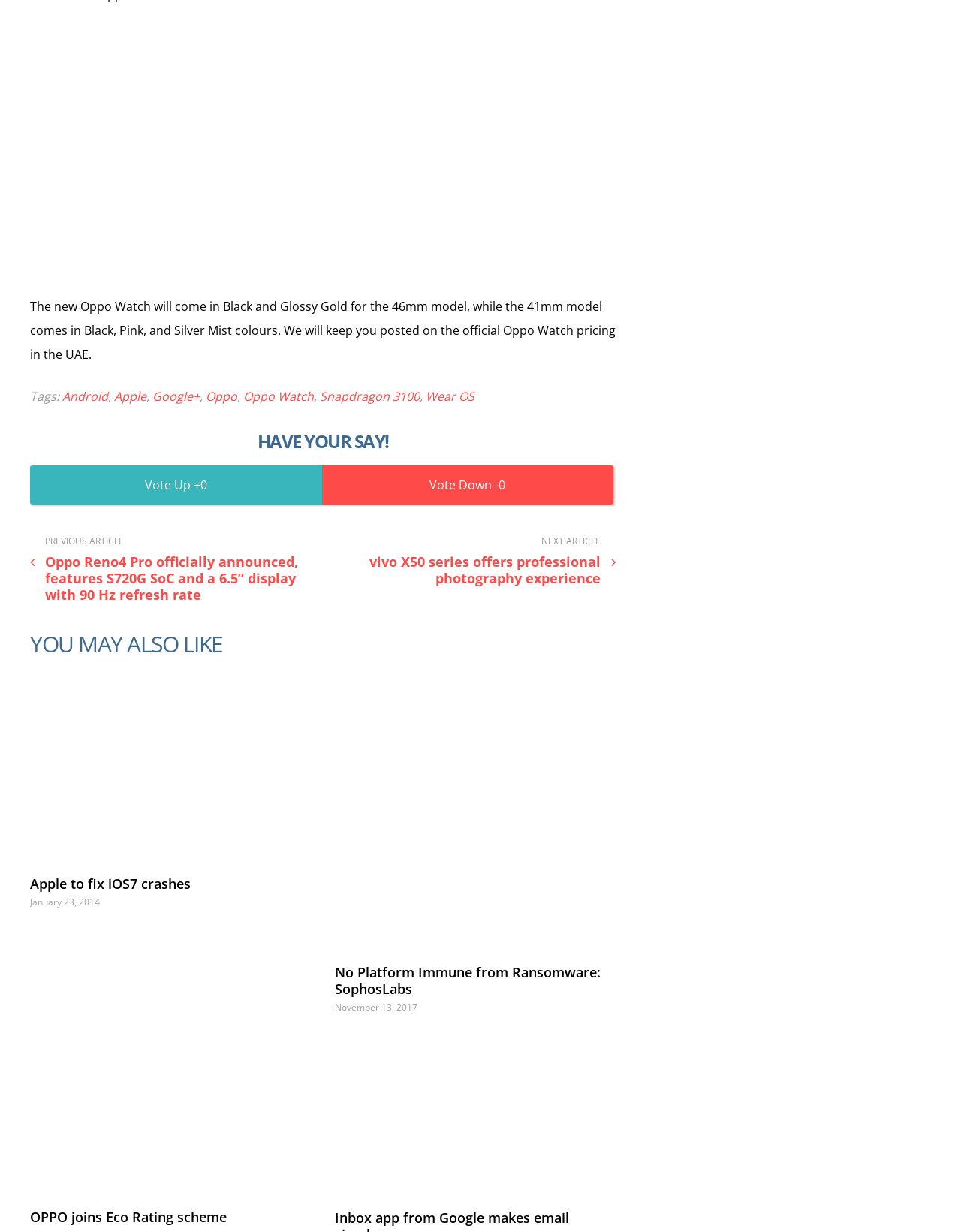Give the bounding box coordinates for the element described as: "hostid: Print numeric host identifier".

None